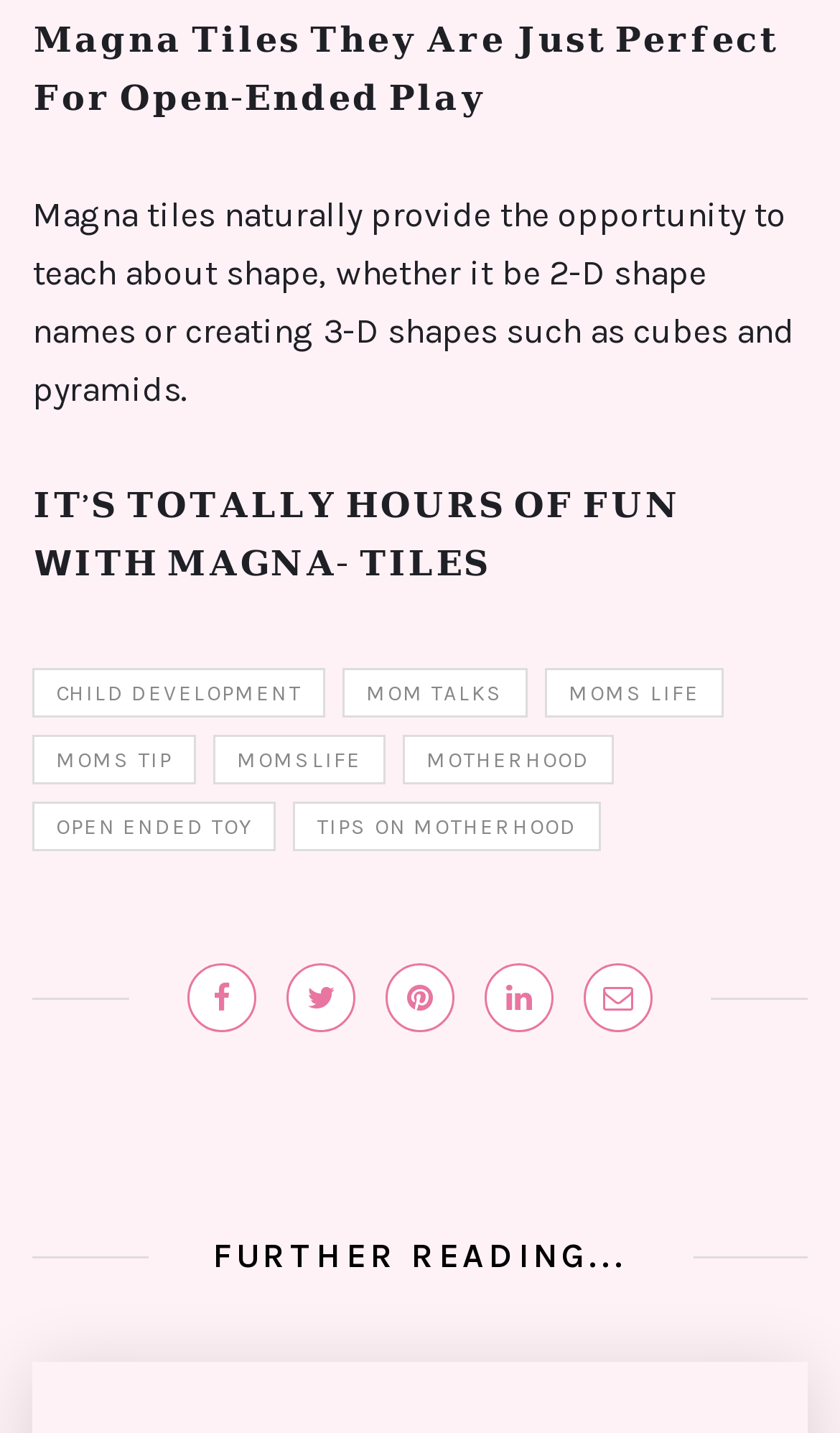Identify the bounding box coordinates of the area you need to click to perform the following instruction: "Click on CHILD DEVELOPMENT".

[0.038, 0.466, 0.387, 0.501]